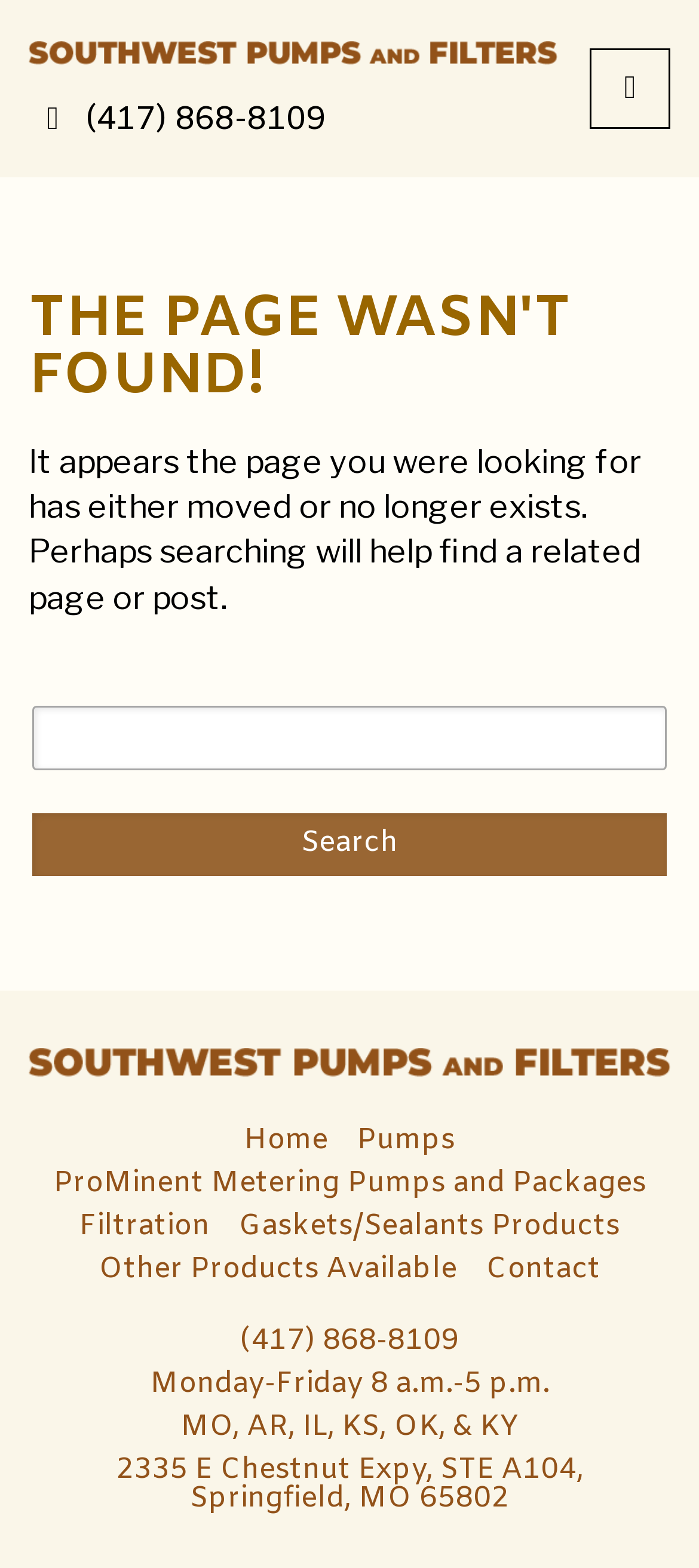Specify the bounding box coordinates of the area to click in order to follow the given instruction: "Visit the pumps page."

[0.51, 0.713, 0.651, 0.741]